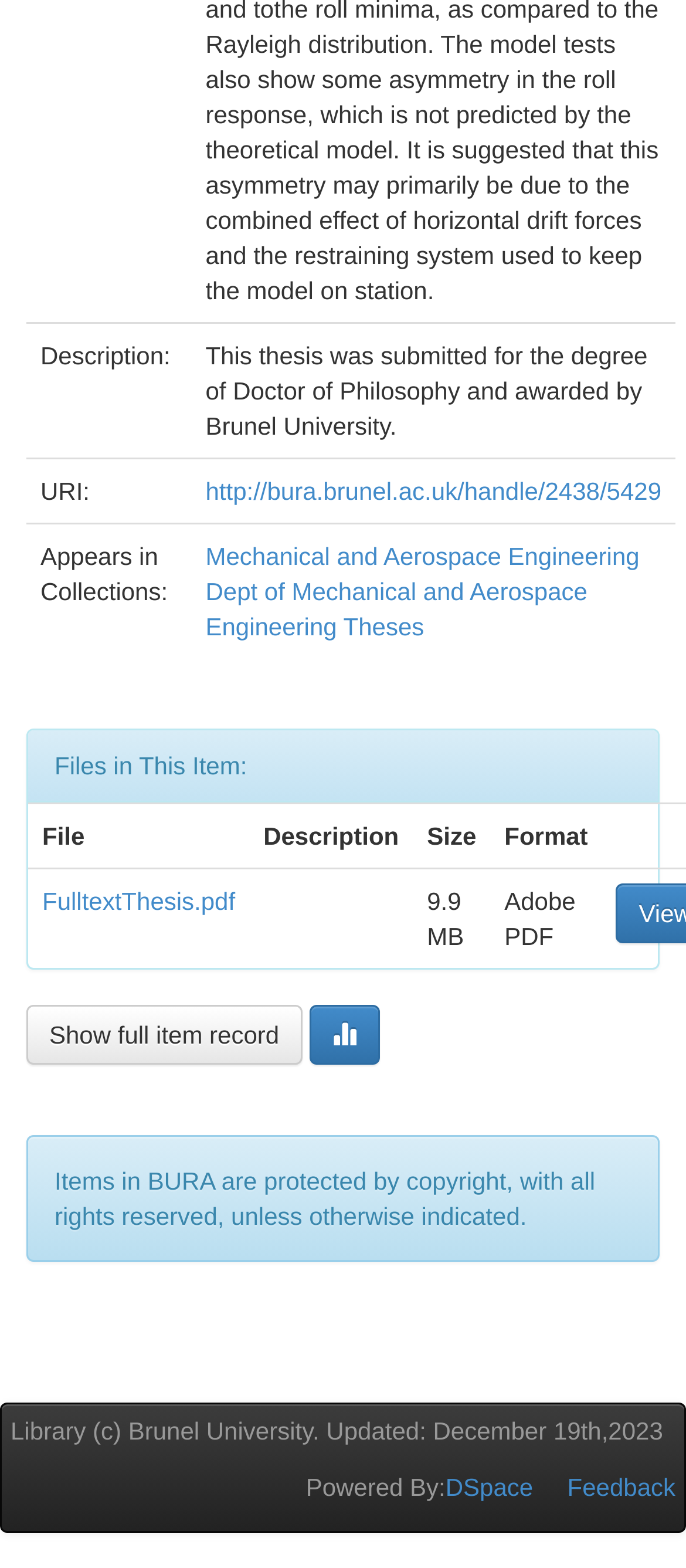What is the degree of the thesis? Analyze the screenshot and reply with just one word or a short phrase.

Doctor of Philosophy